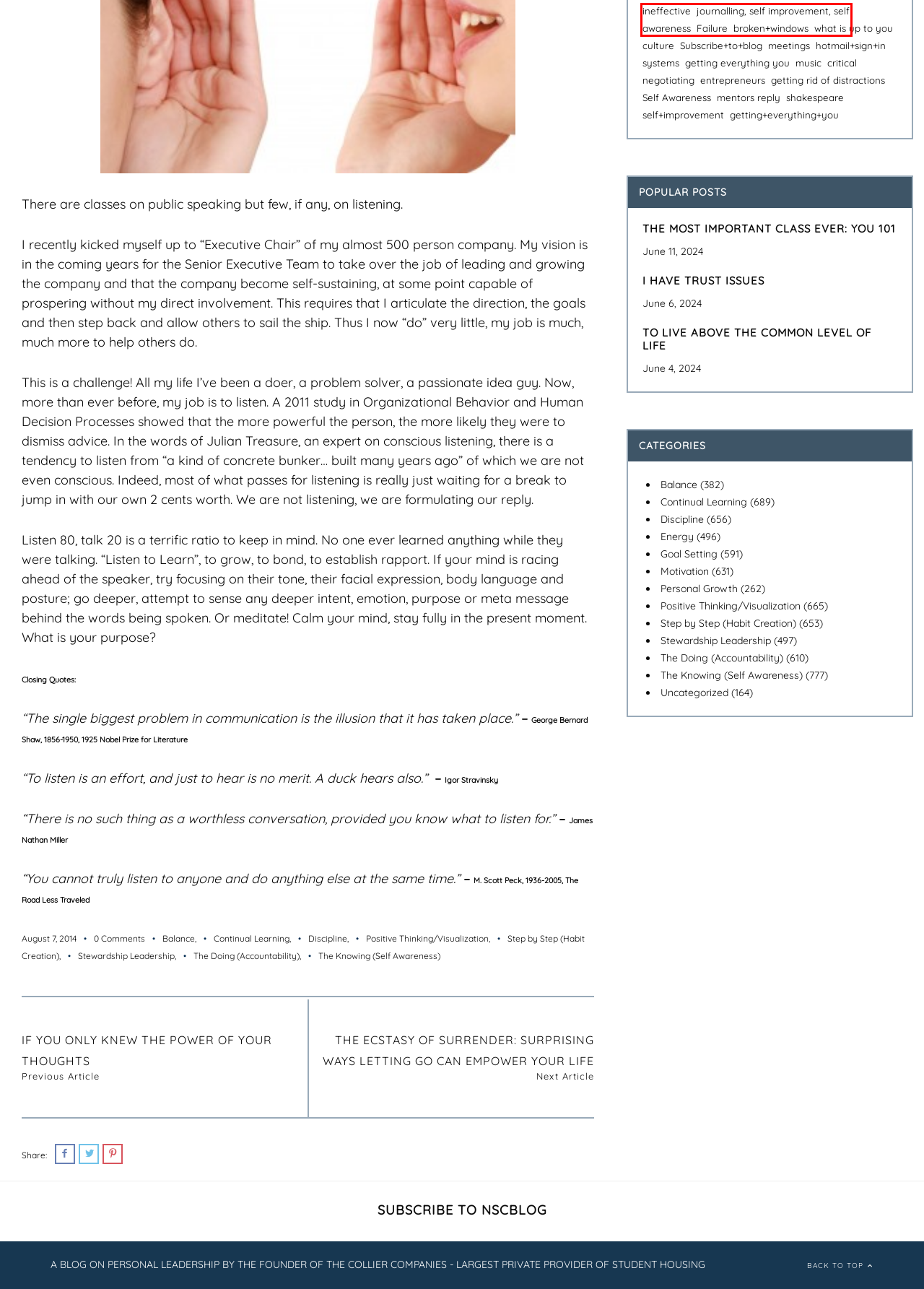View the screenshot of the webpage containing a red bounding box around a UI element. Select the most fitting webpage description for the new page shown after the element in the red bounding box is clicked. Here are the candidates:
A. Search Results for “mentors+reply” – NSC Blog
B. Search Results for “contact” – NSC Blog
C. Search Results for “meetings” – NSC Blog
D. NSC Blog – Nathan S. Collier
E. Collier Prize for State Government Accountability - UF College of Journalism and Communications
F. NMHC | Login
G. Search Results for “journalling, self improvement, self awareness” – NSC Blog
H. Community Engagement – NSC Blog

G